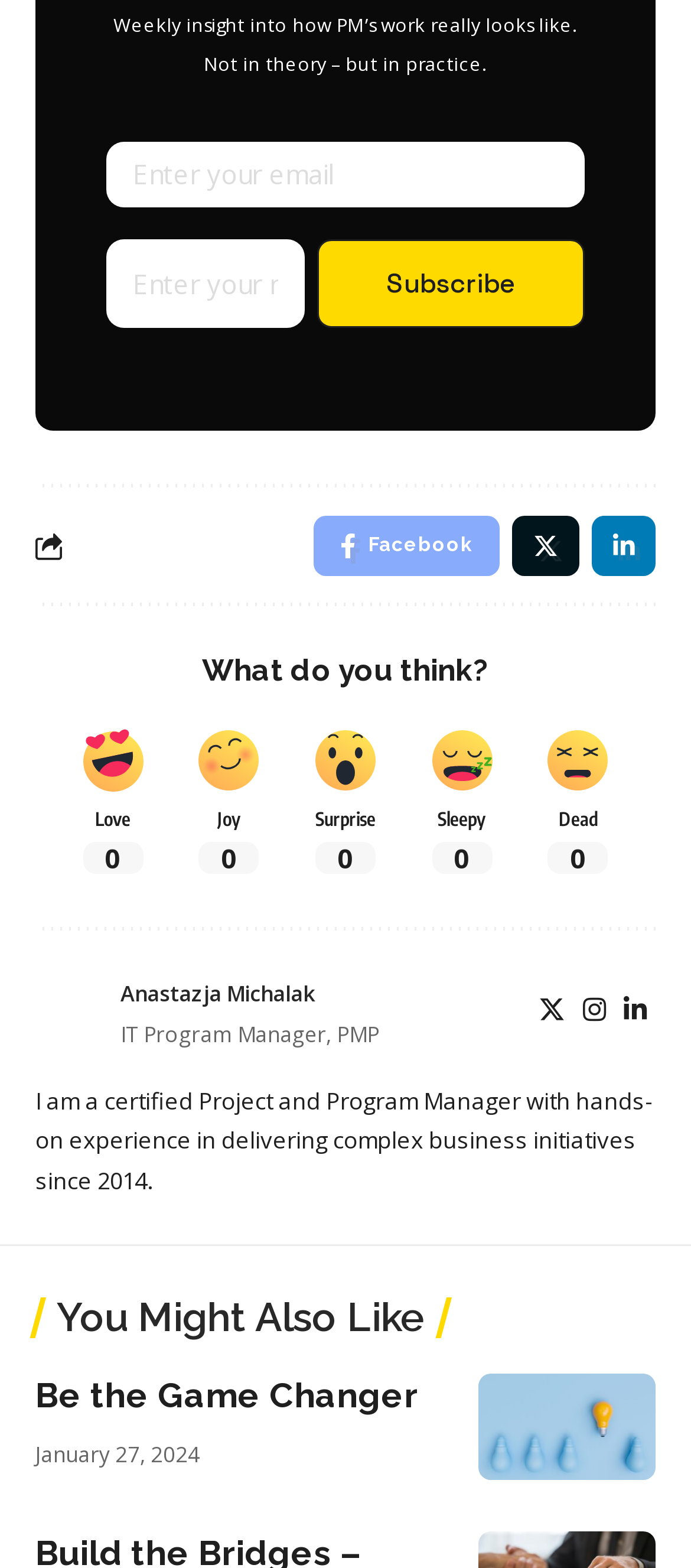Locate the UI element described by title="Be the Game Changer" and provide its bounding box coordinates. Use the format (top-left x, top-left y, bottom-right x, bottom-right y) with all values as floating point numbers between 0 and 1.

[0.692, 0.876, 0.949, 0.944]